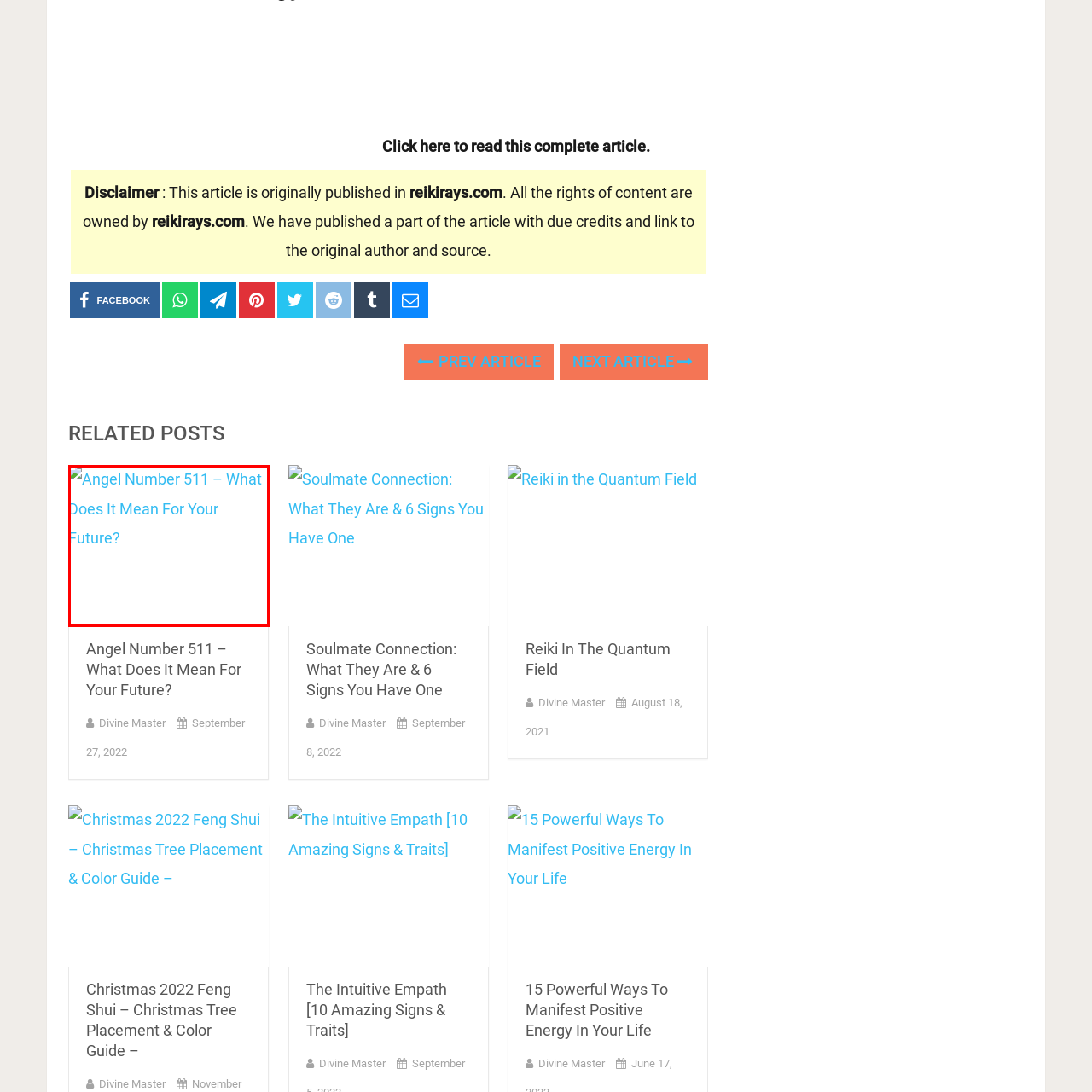Thoroughly describe the scene captured inside the red-bordered section of the image.

The image features a visually engaging link titled "Angel Number 511 – What Does It Mean For Your Future?" This link suggests exploring an article that delves into the significance of the angel number 511, offering insights into its potential impact on one's future. The title is prominently displayed in a bright blue font, capturing attention and inviting readers to click for more information. The image serves as a gateway to understanding the mystical significance of angel numbers, hinting at the article's content, which is aimed at those interested in spirituality and personal growth.